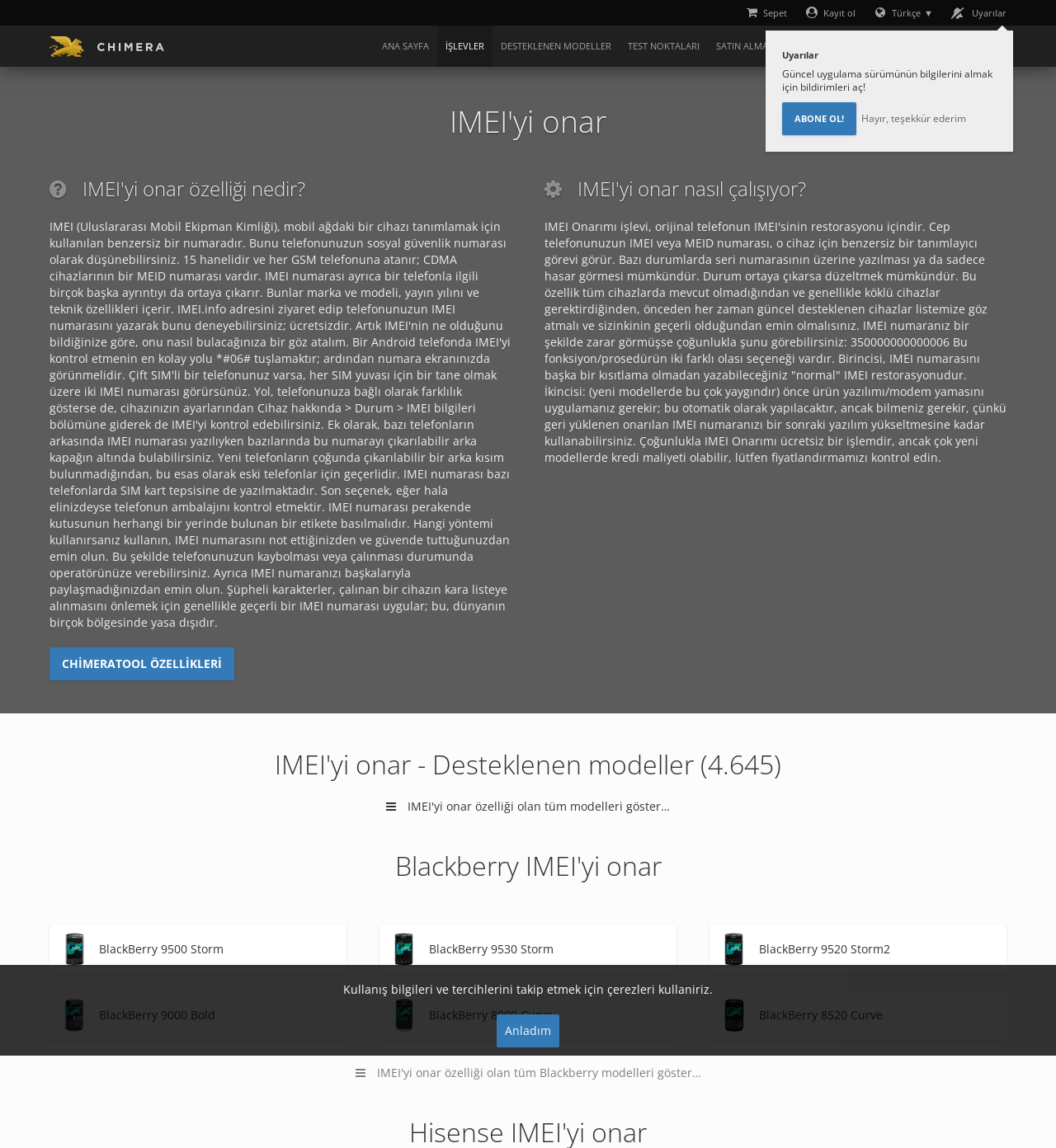Can you pinpoint the bounding box coordinates for the clickable element required for this instruction: "Learn more about 'IMEI'yi onar özelliği"? The coordinates should be four float numbers between 0 and 1, i.e., [left, top, right, bottom].

[0.047, 0.152, 0.484, 0.176]